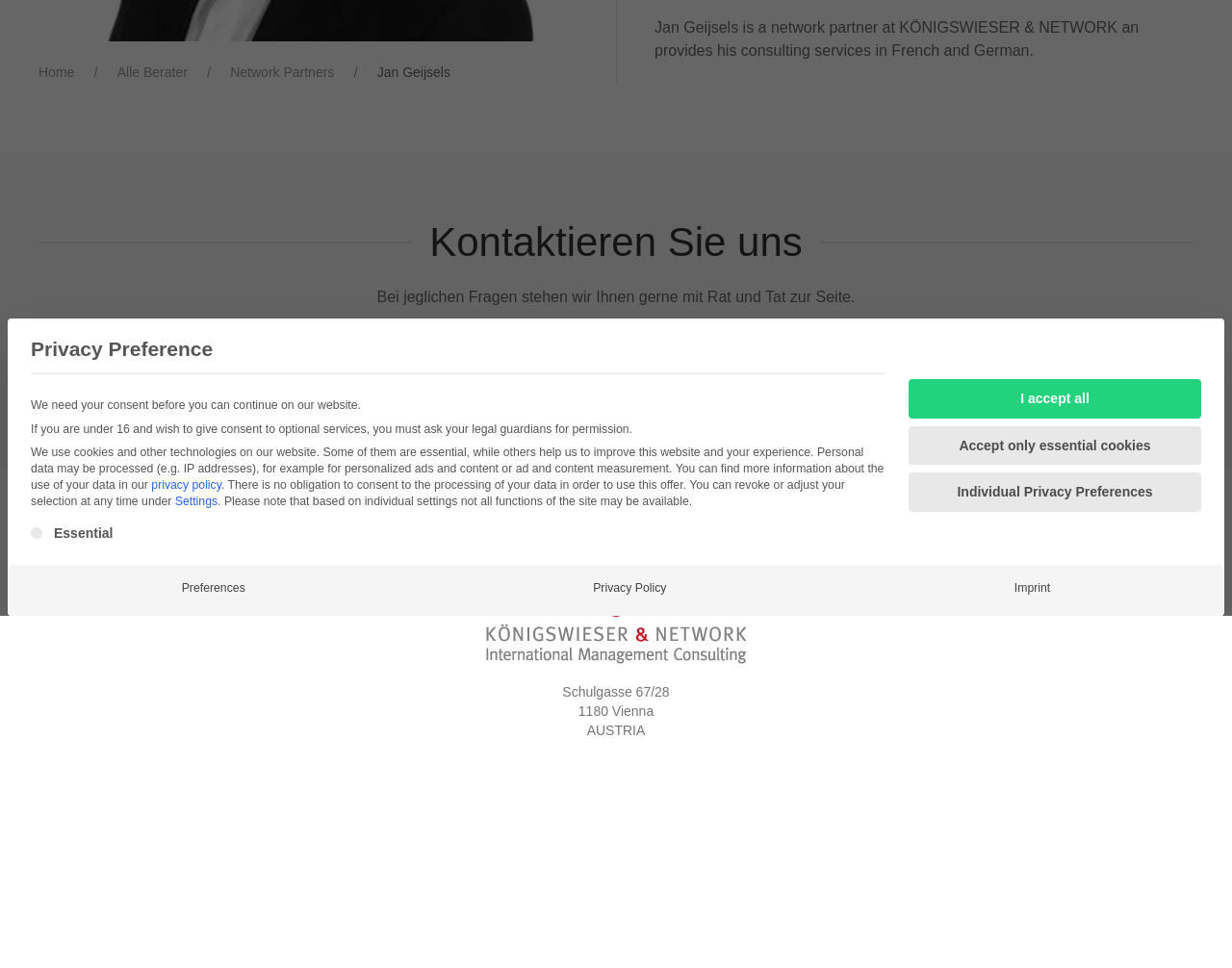Based on the element description Imprint, identify the bounding box coordinates for the UI element. The coordinates should be in the format (top-left x, top-left y, bottom-right x, bottom-right y) and within the 0 to 1 range.

[0.412, 0.828, 0.457, 0.849]